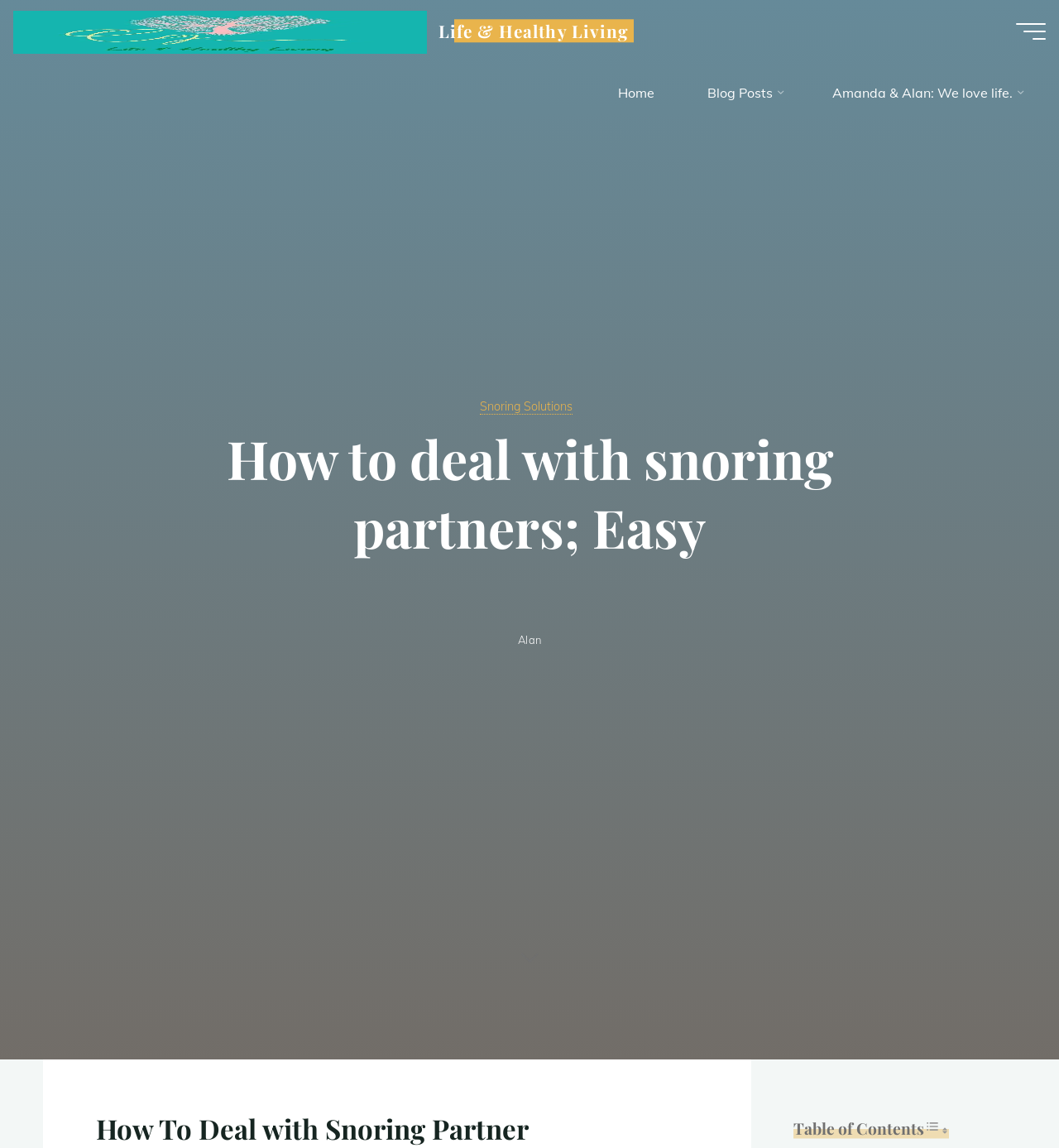Identify the coordinates of the bounding box for the element that must be clicked to accomplish the instruction: "Read more about snoring solutions".

[0.442, 0.345, 0.551, 0.361]